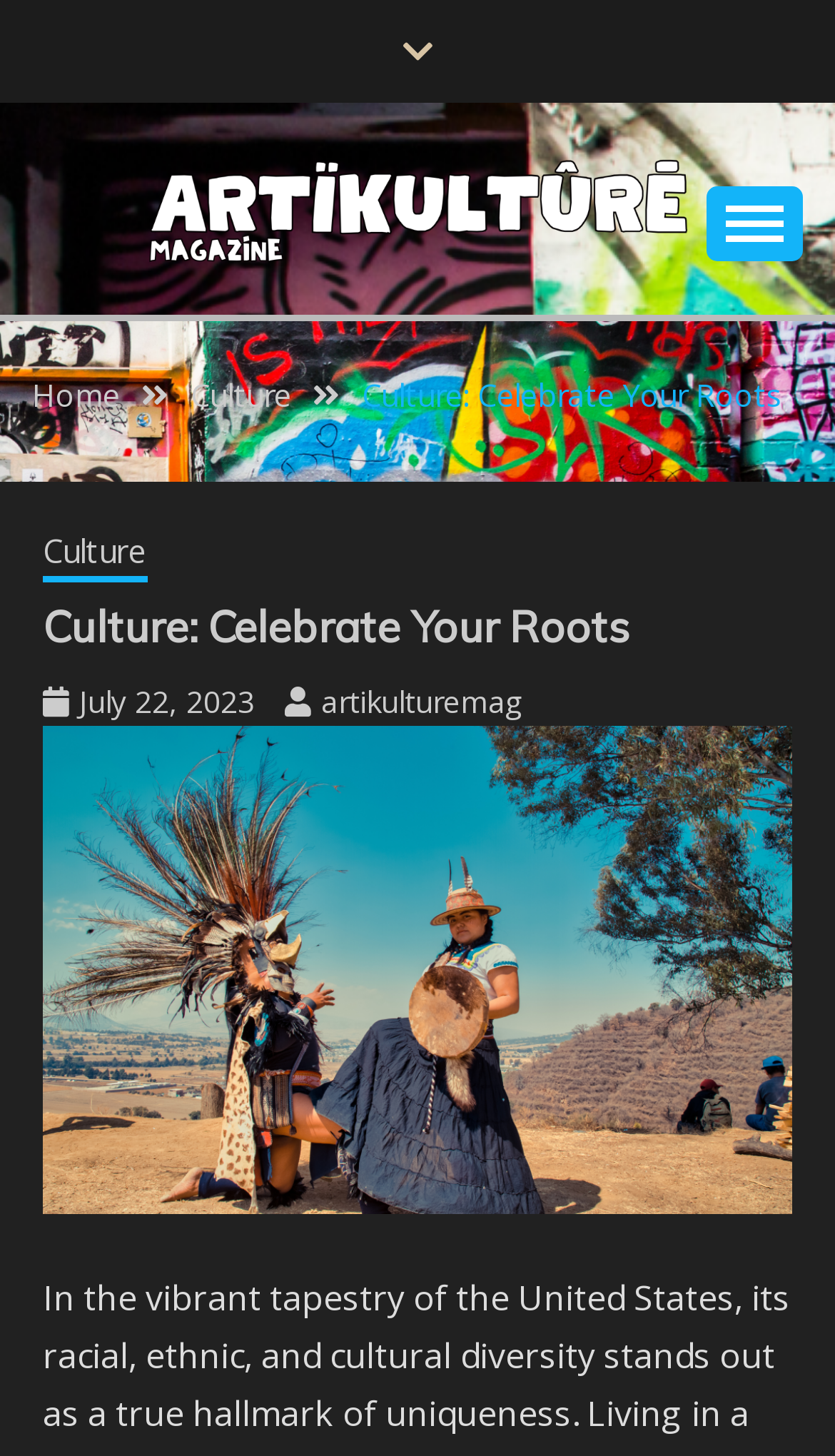Identify the bounding box coordinates for the region to click in order to carry out this instruction: "View the image about connecting with your culture". Provide the coordinates using four float numbers between 0 and 1, formatted as [left, top, right, bottom].

[0.051, 0.498, 0.949, 0.833]